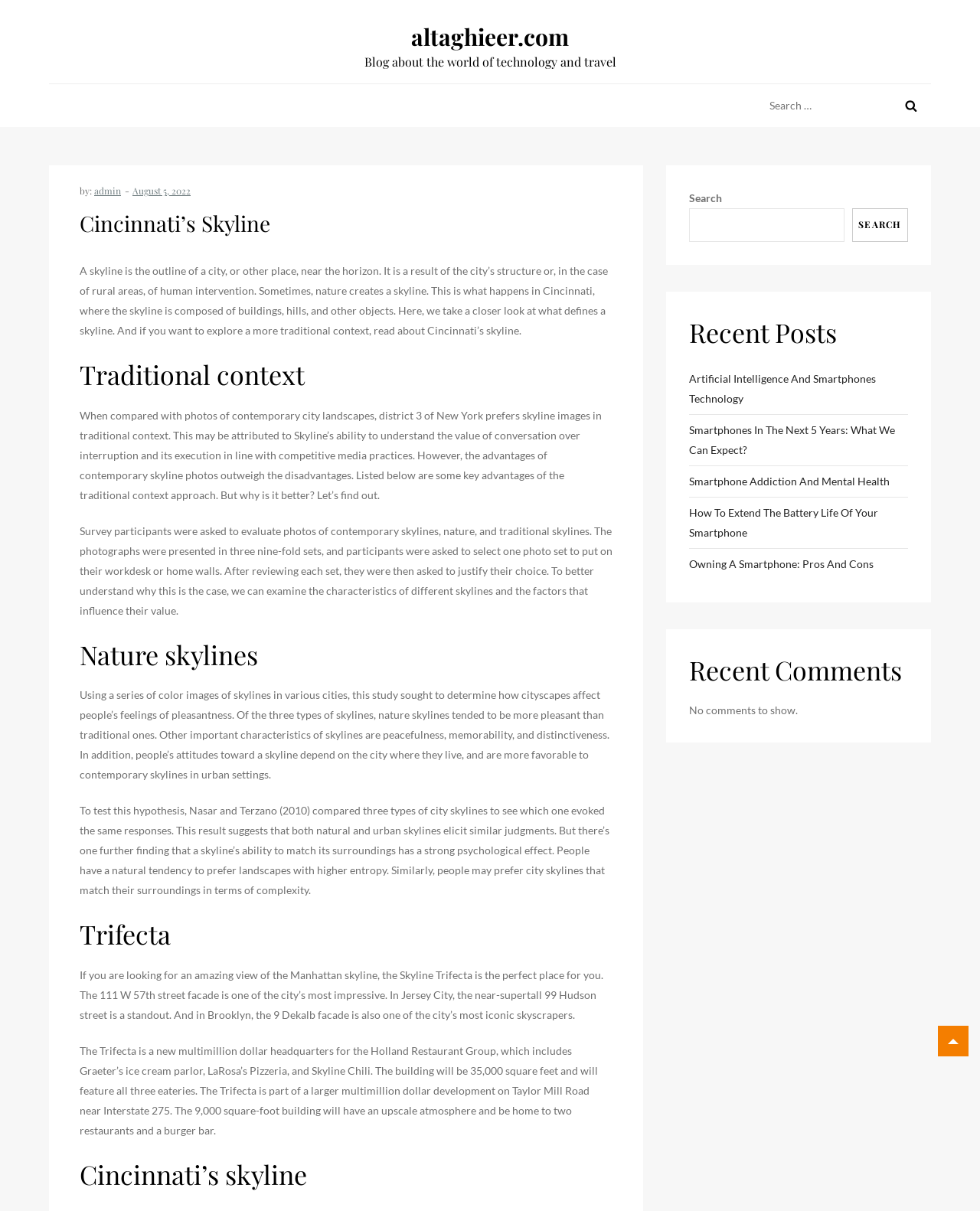What is the blog about?
Please describe in detail the information shown in the image to answer the question.

The blog is about the world of technology and travel, as indicated by the static text 'Blog about the world of technology and travel' on the webpage.